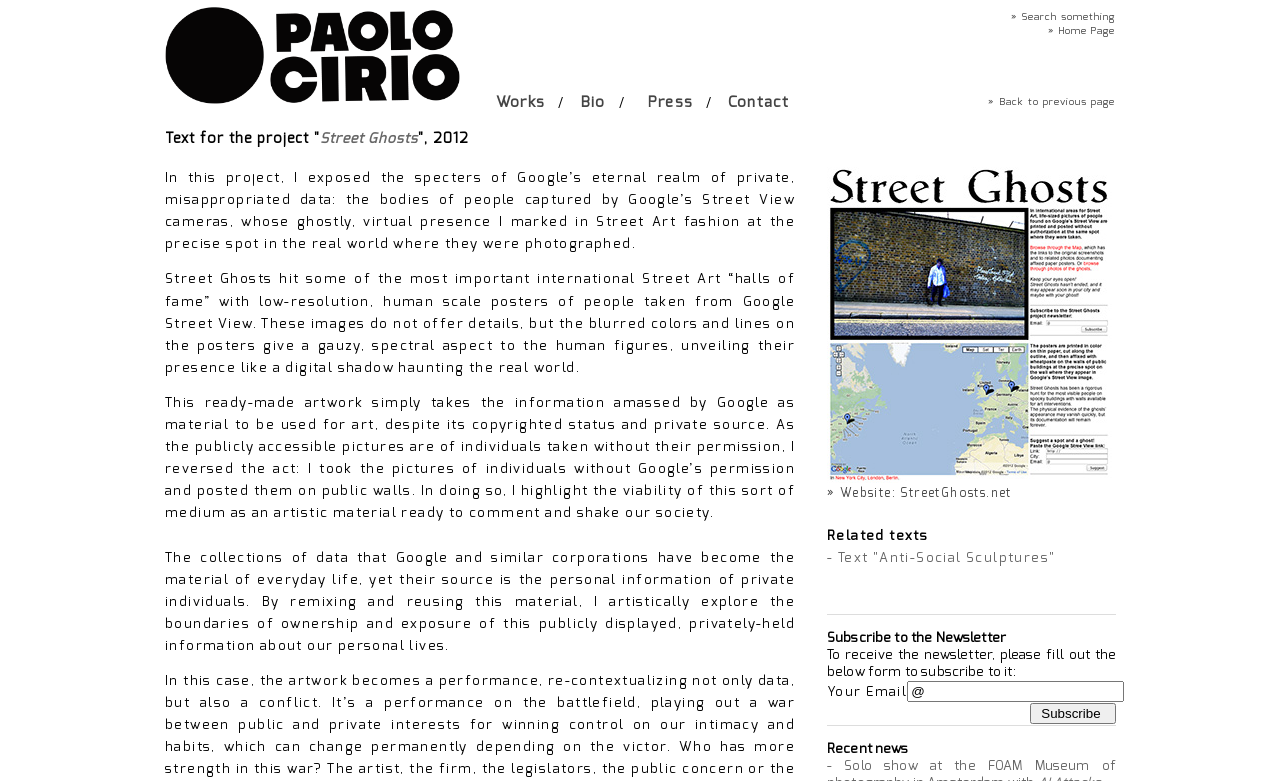Indicate the bounding box coordinates of the element that must be clicked to execute the instruction: "Click on the 'Works' link". The coordinates should be given as four float numbers between 0 and 1, i.e., [left, top, right, bottom].

[0.388, 0.118, 0.426, 0.143]